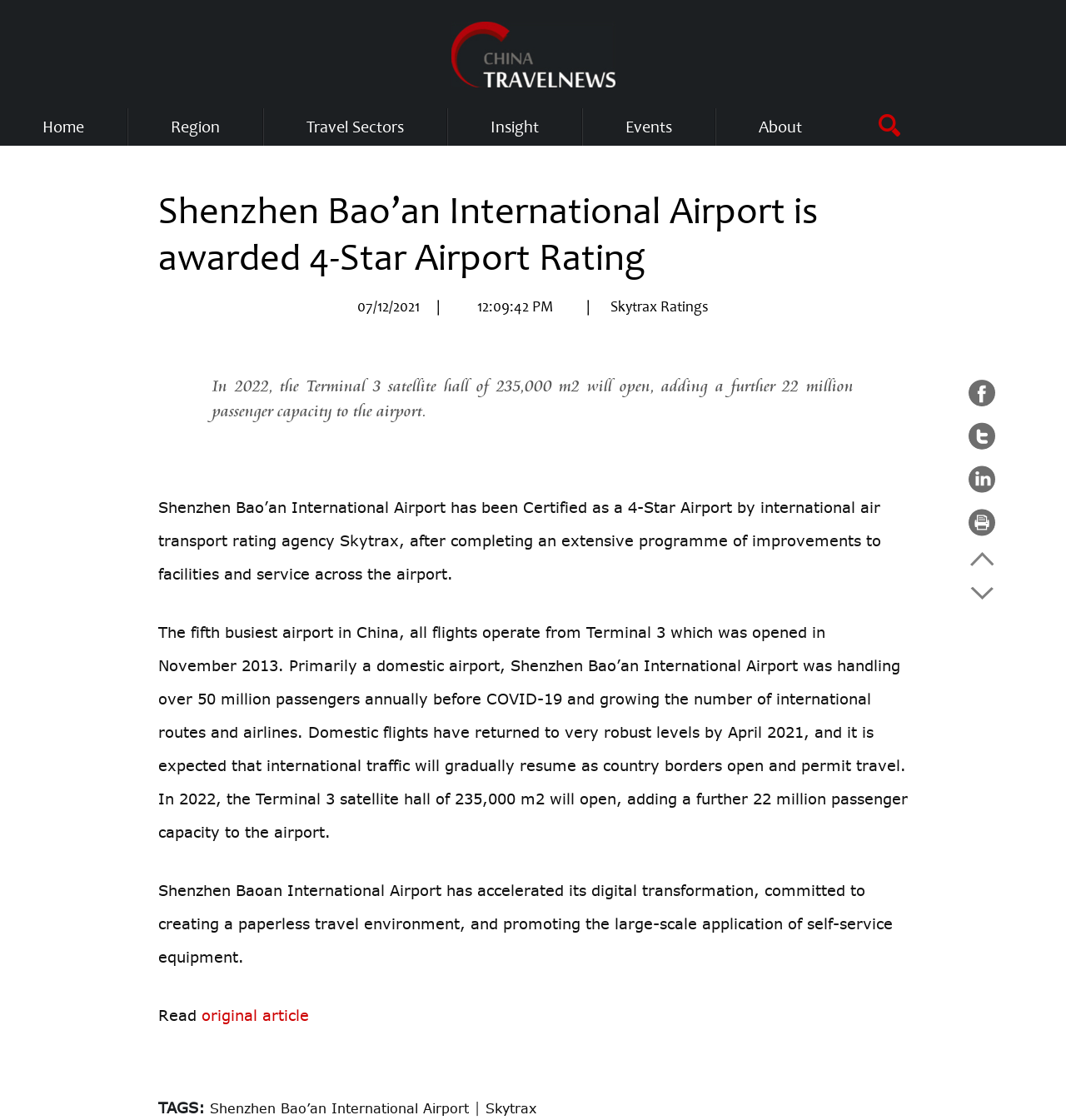Please find the bounding box for the UI element described by: "Shenzhen Bao’an International Airport".

[0.197, 0.982, 0.44, 0.997]